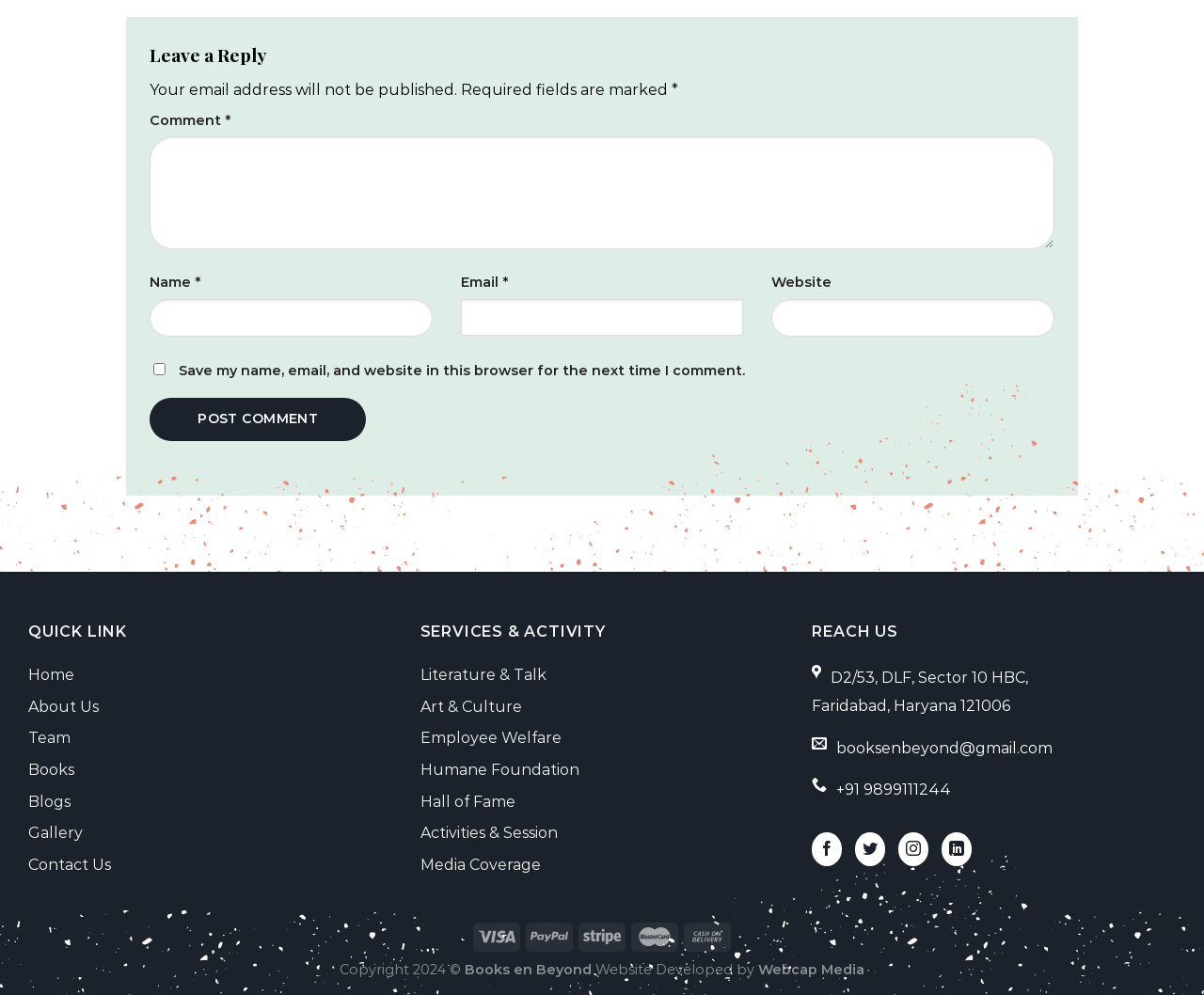Could you provide the bounding box coordinates for the portion of the screen to click to complete this instruction: "Explore Labor & Employment"?

None